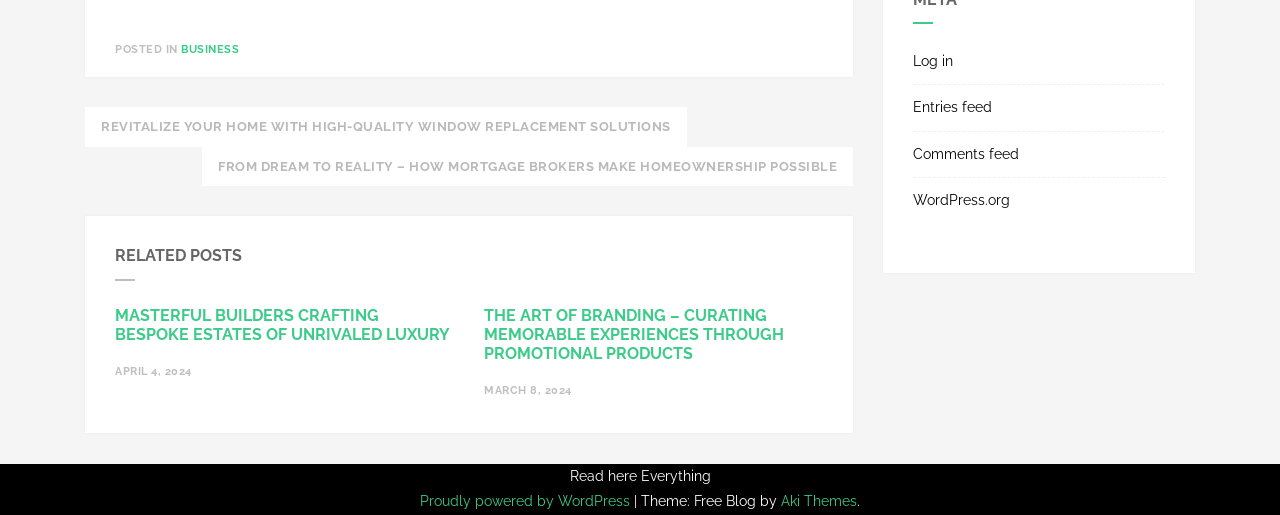What is the date of the post 'THE ART OF BRANDING – CURATING MEMORABLE EXPERIENCES THROUGH PROMOTIONAL PRODUCTS'?
Examine the image and provide an in-depth answer to the question.

The post 'THE ART OF BRANDING – CURATING MEMORABLE EXPERIENCES THROUGH PROMOTIONAL PRODUCTS' is a link element which is followed by a StaticText 'MARCH 8, 2024' that indicates the date of the post.